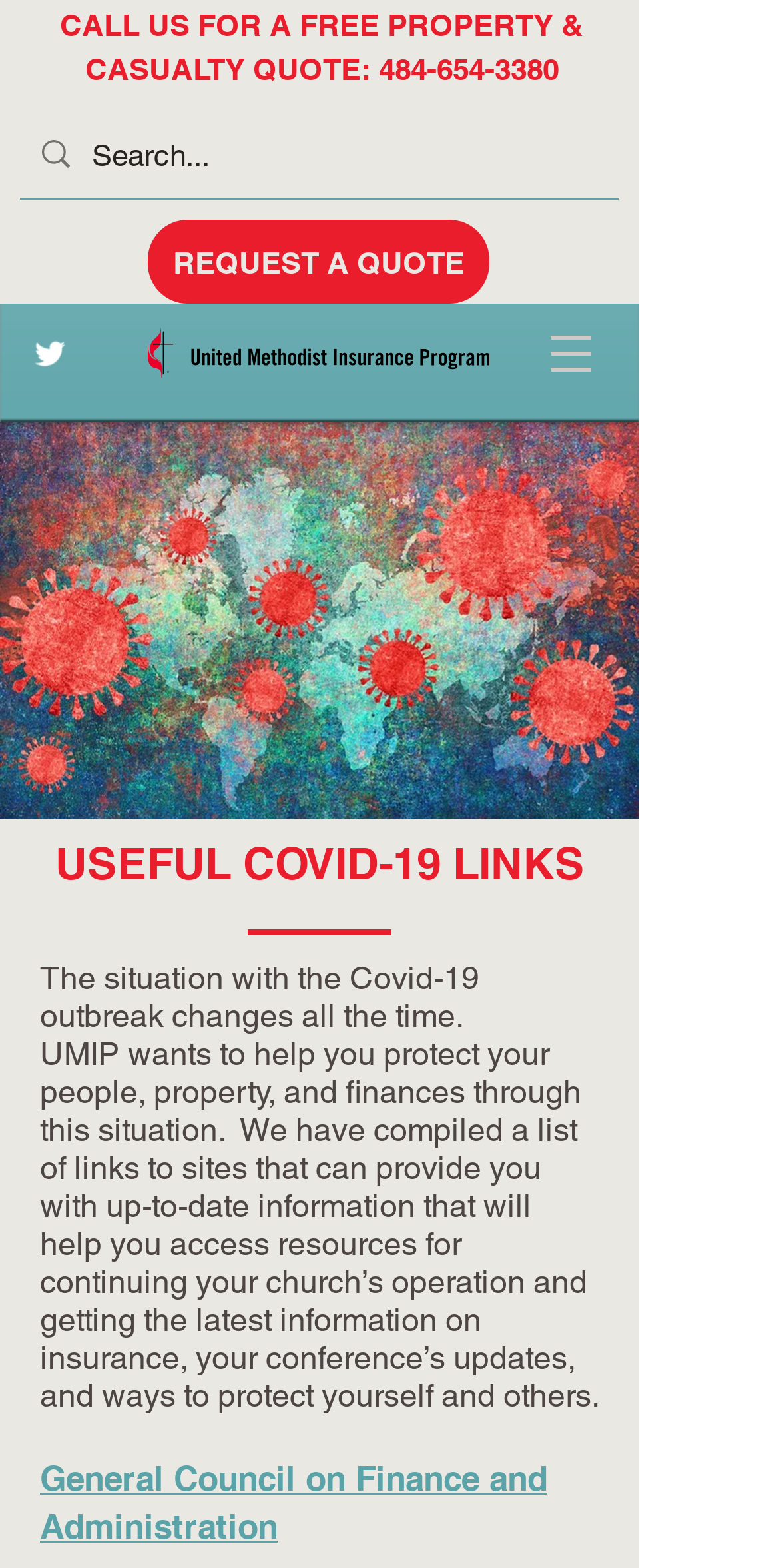Extract the bounding box coordinates of the UI element described by: "484-654-3380". The coordinates should include four float numbers ranging from 0 to 1, e.g., [left, top, right, bottom].

[0.486, 0.033, 0.717, 0.055]